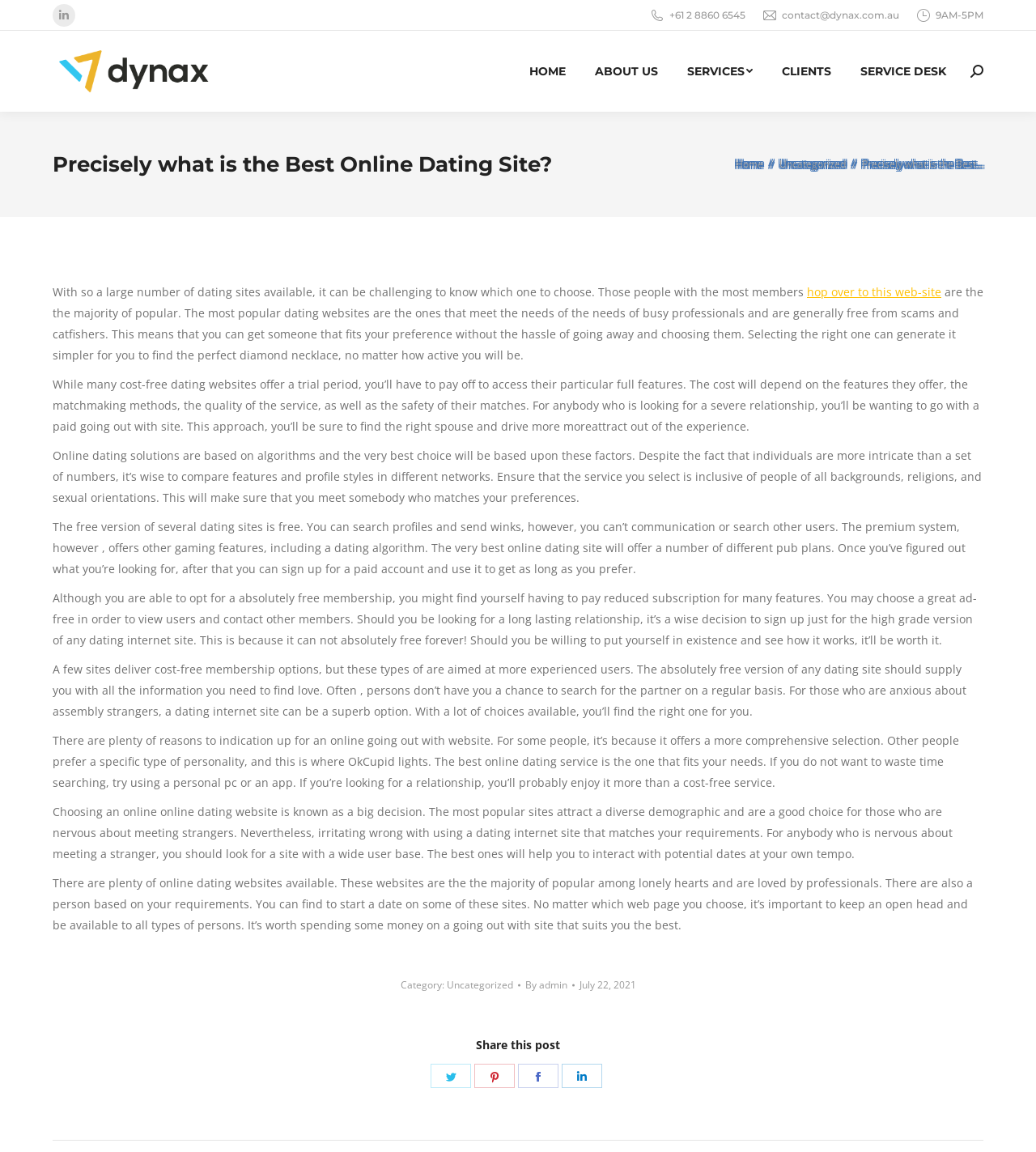Find the bounding box coordinates for the HTML element described in this sentence: "alt="Topicscape Visual information organizer"". Provide the coordinates as four float numbers between 0 and 1, in the format [left, top, right, bottom].

None